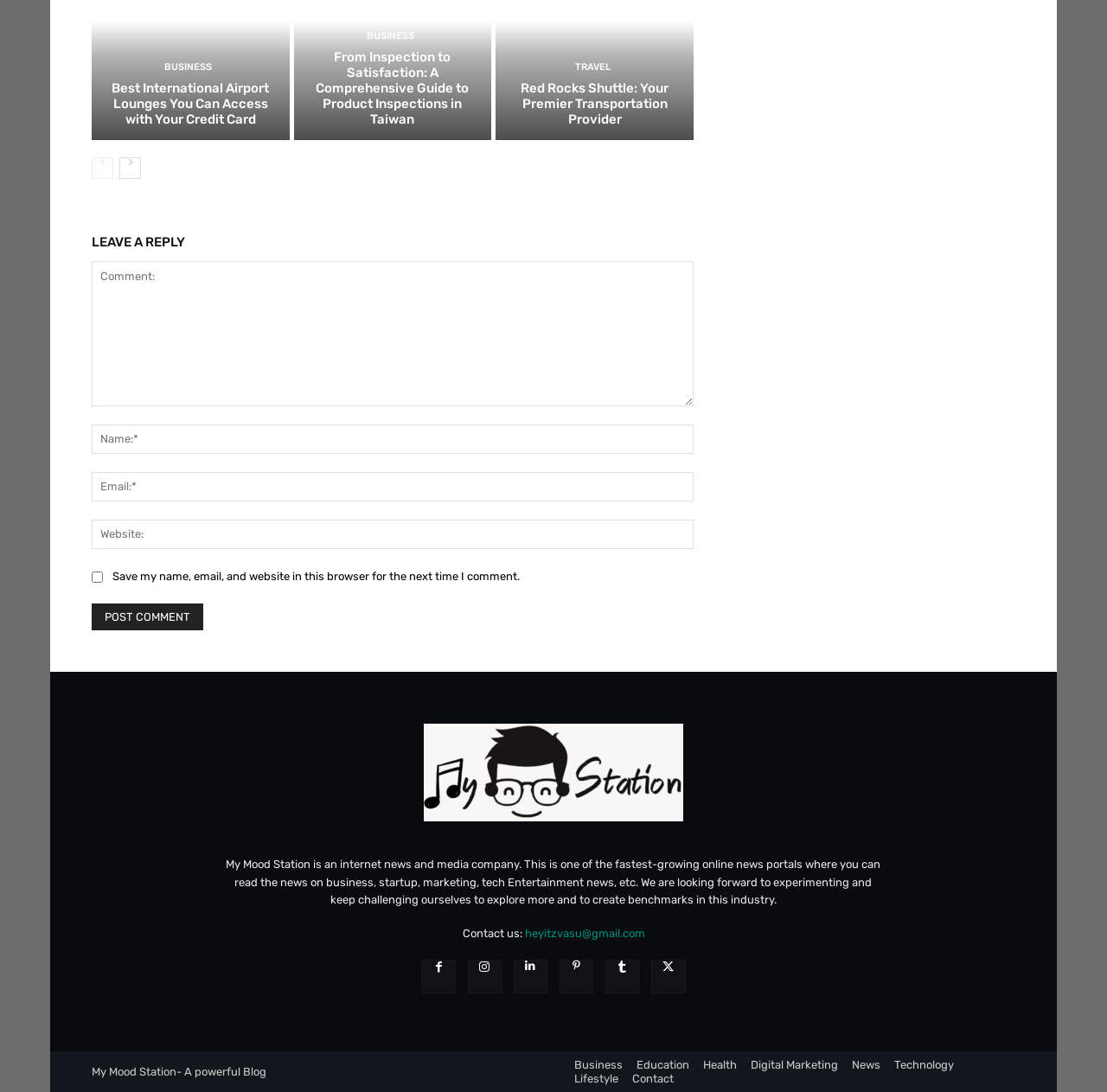Give a one-word or short phrase answer to the question: 
How can users contact the website?

Through email or social media